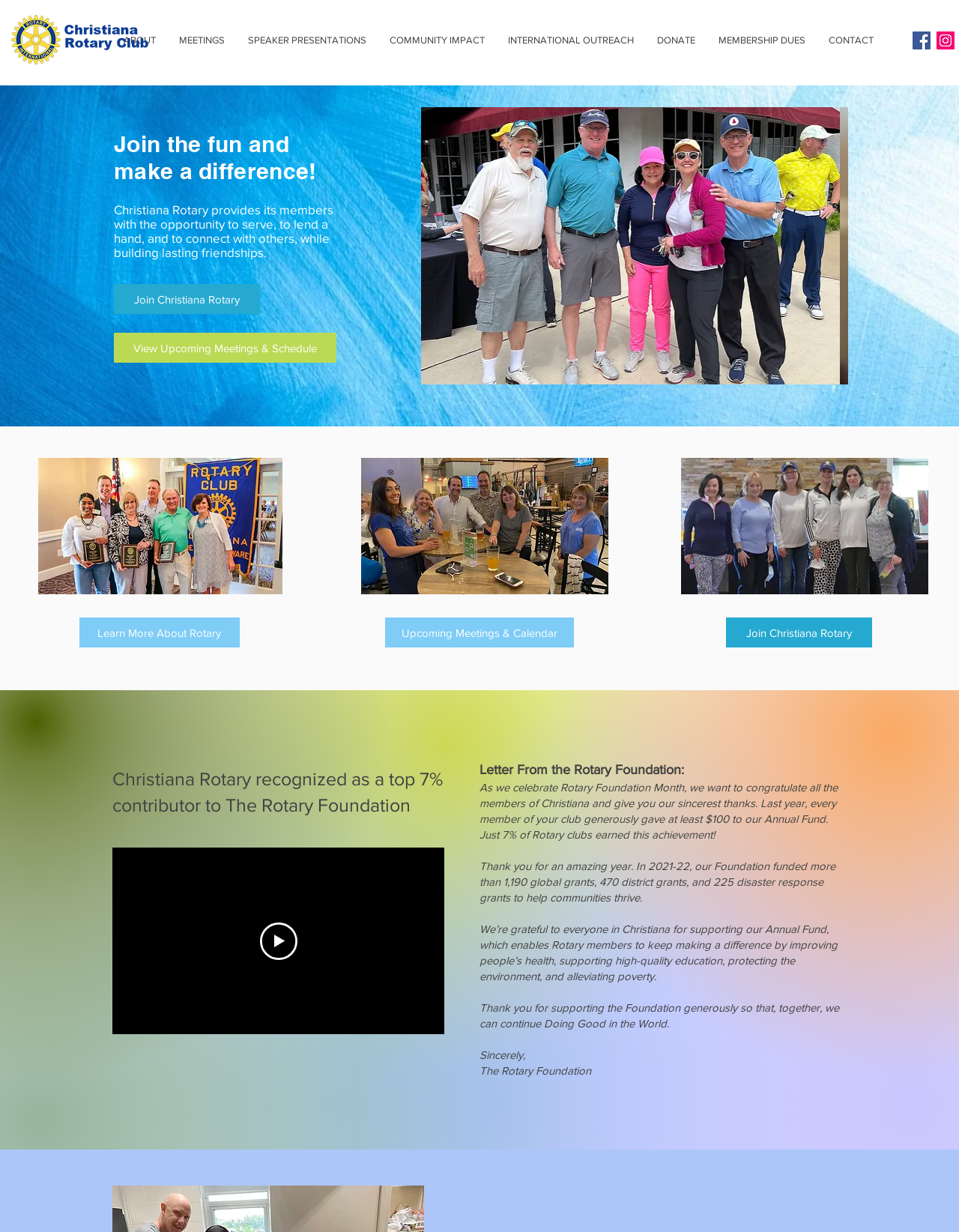What is the achievement of Christiana Rotary recognized by The Rotary Foundation?
Provide a detailed answer to the question using information from the image.

The achievement of Christiana Rotary recognized by The Rotary Foundation can be inferred from the heading 'Christiana Rotary recognized as a top 7% contributor to The Rotary Foundation' which suggests that the organization has been recognized for its contributions to The Rotary Foundation.